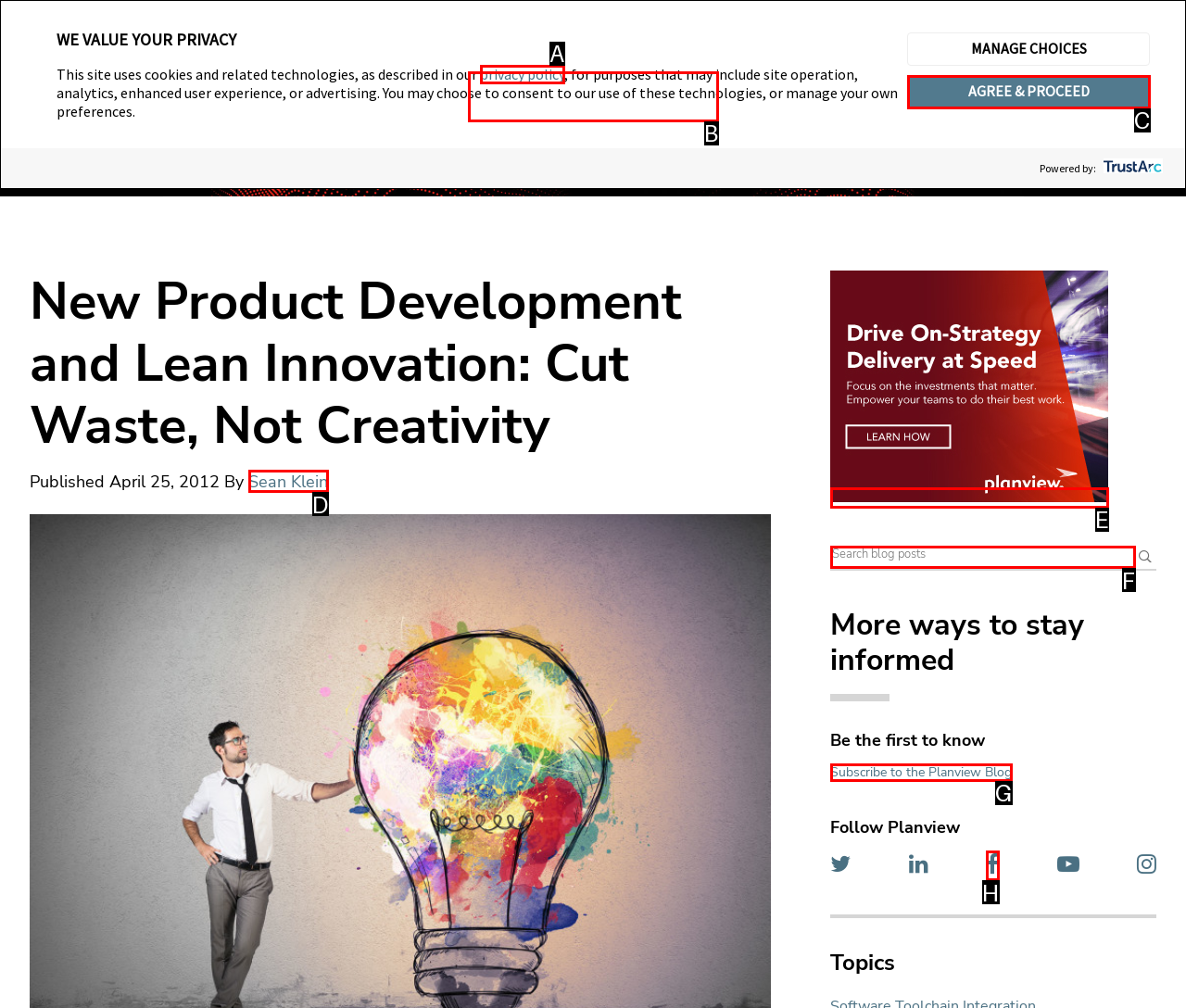Identify the option that corresponds to the description: http://erepository.kibu.ac.ke/handle/123456789/1091. Provide only the letter of the option directly.

None